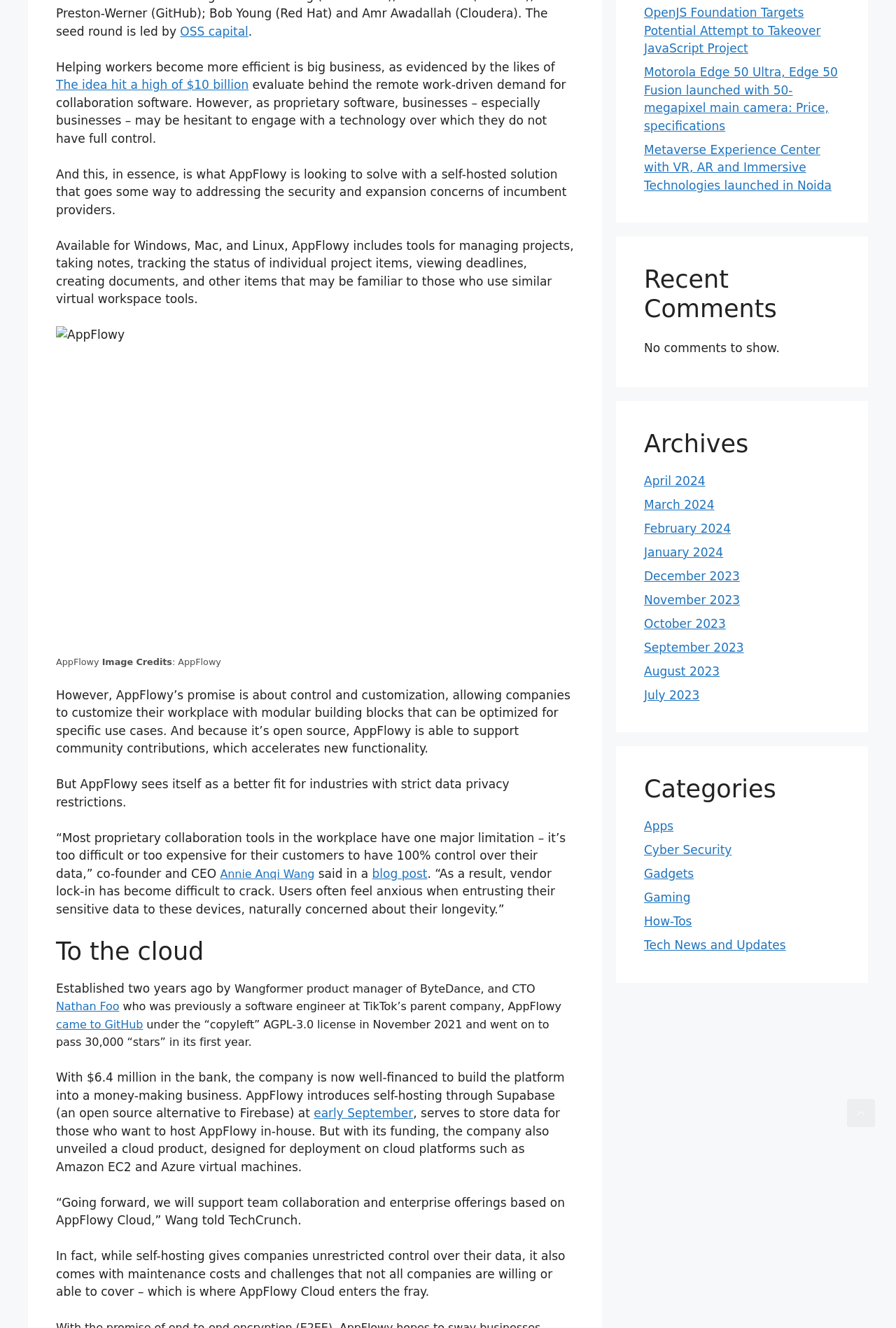Please determine the bounding box coordinates for the UI element described here. Use the format (top-left x, top-left y, bottom-right x, bottom-right y) with values bounded between 0 and 1: March 2024

[0.719, 0.375, 0.797, 0.385]